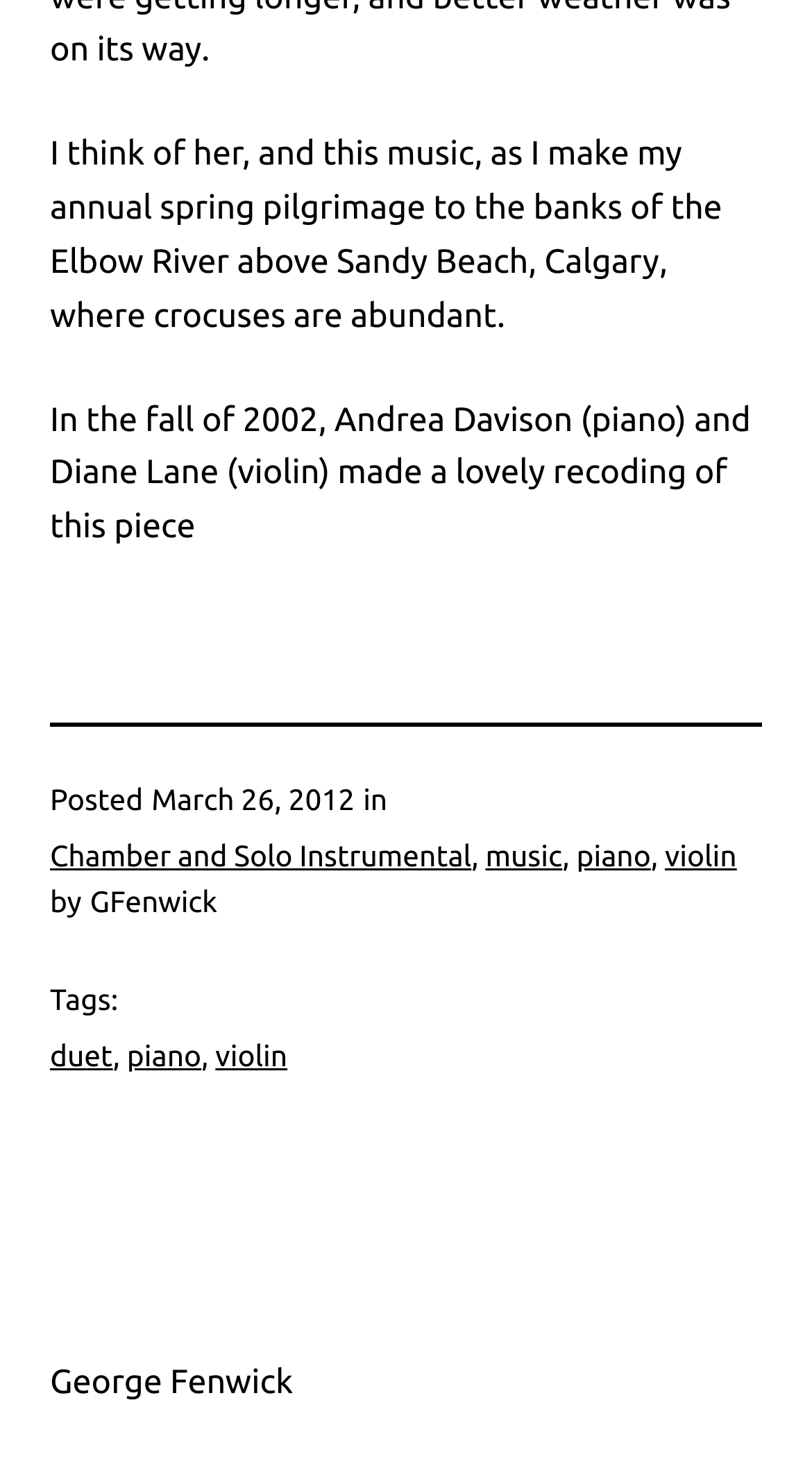Based on the image, provide a detailed response to the question:
What is the name of the river mentioned in the text?

The text mentions 'the banks of the Elbow River above Sandy Beach, Calgary' which indicates that the river mentioned is the Elbow River.